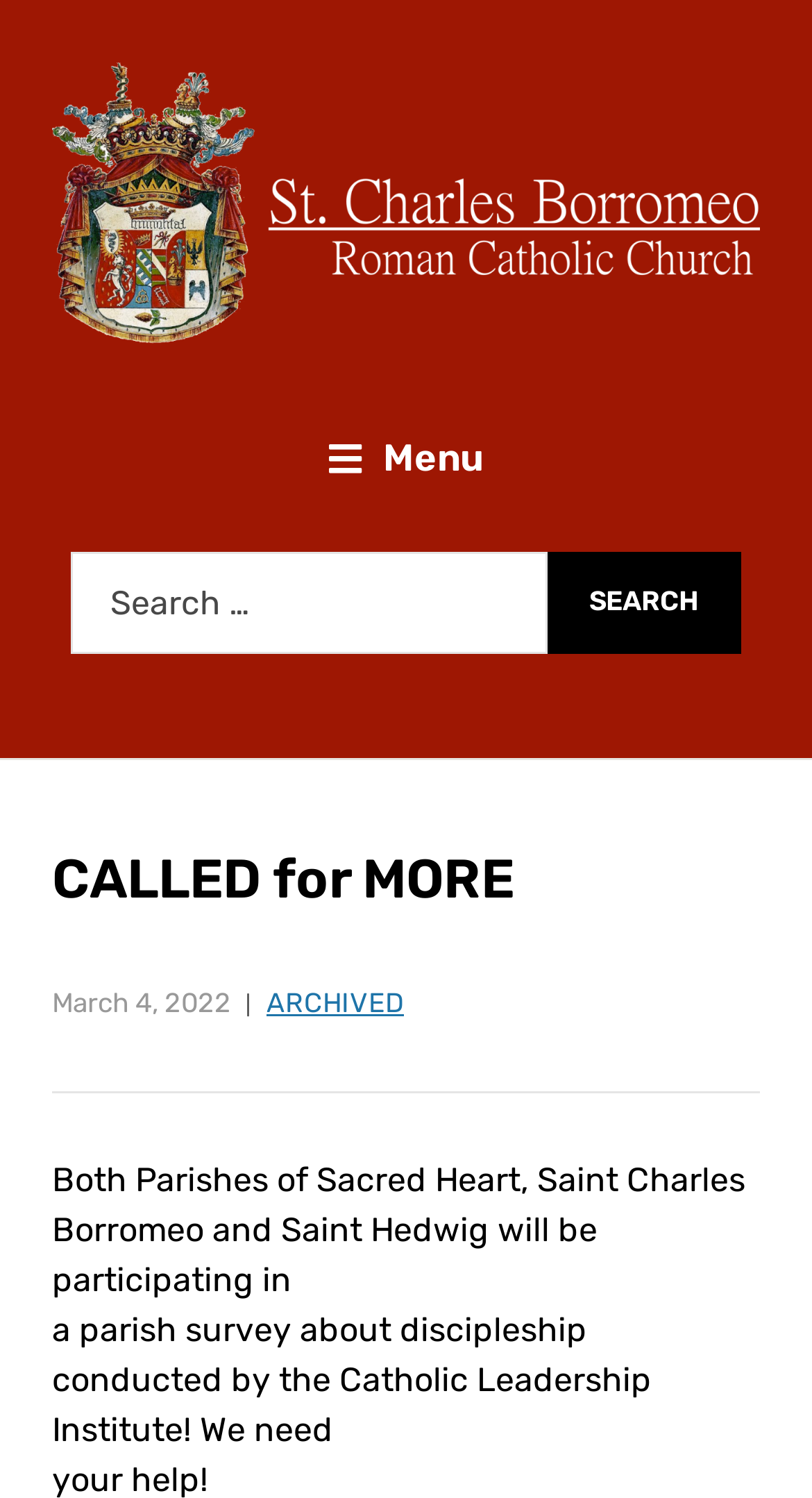Please find the bounding box for the UI element described by: "parent_node: Search for: value="Search"".

[0.674, 0.368, 0.913, 0.436]